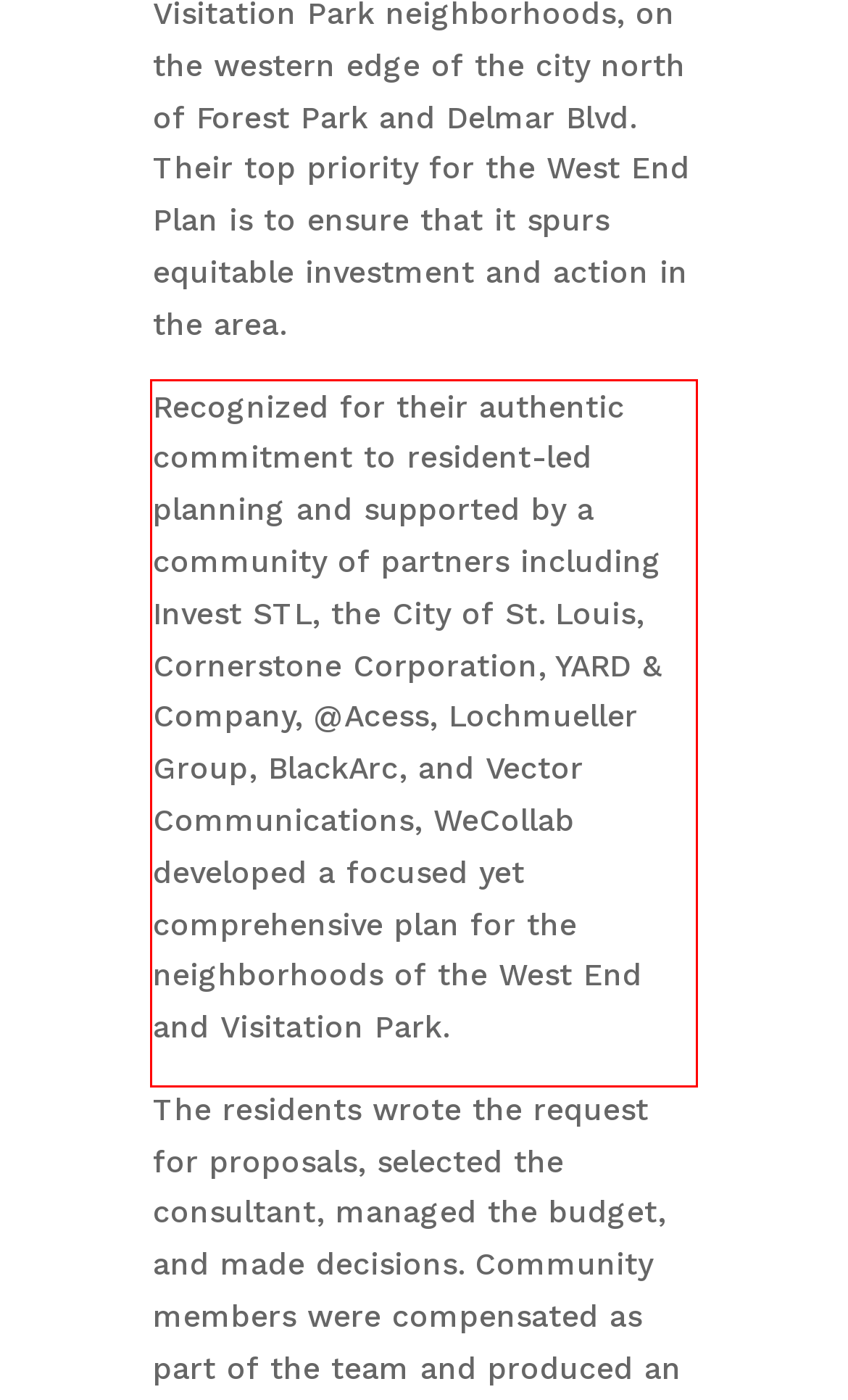Within the screenshot of a webpage, identify the red bounding box and perform OCR to capture the text content it contains.

Recognized for their authentic commitment to resident-led planning and supported by a community of partners including Invest STL, the City of St. Louis, Cornerstone Corporation, YARD & Company, @Acess, Lochmueller Group, BlackArc, and Vector Communications, WeCollab developed a focused yet comprehensive plan for the neighborhoods of the West End and Visitation Park.